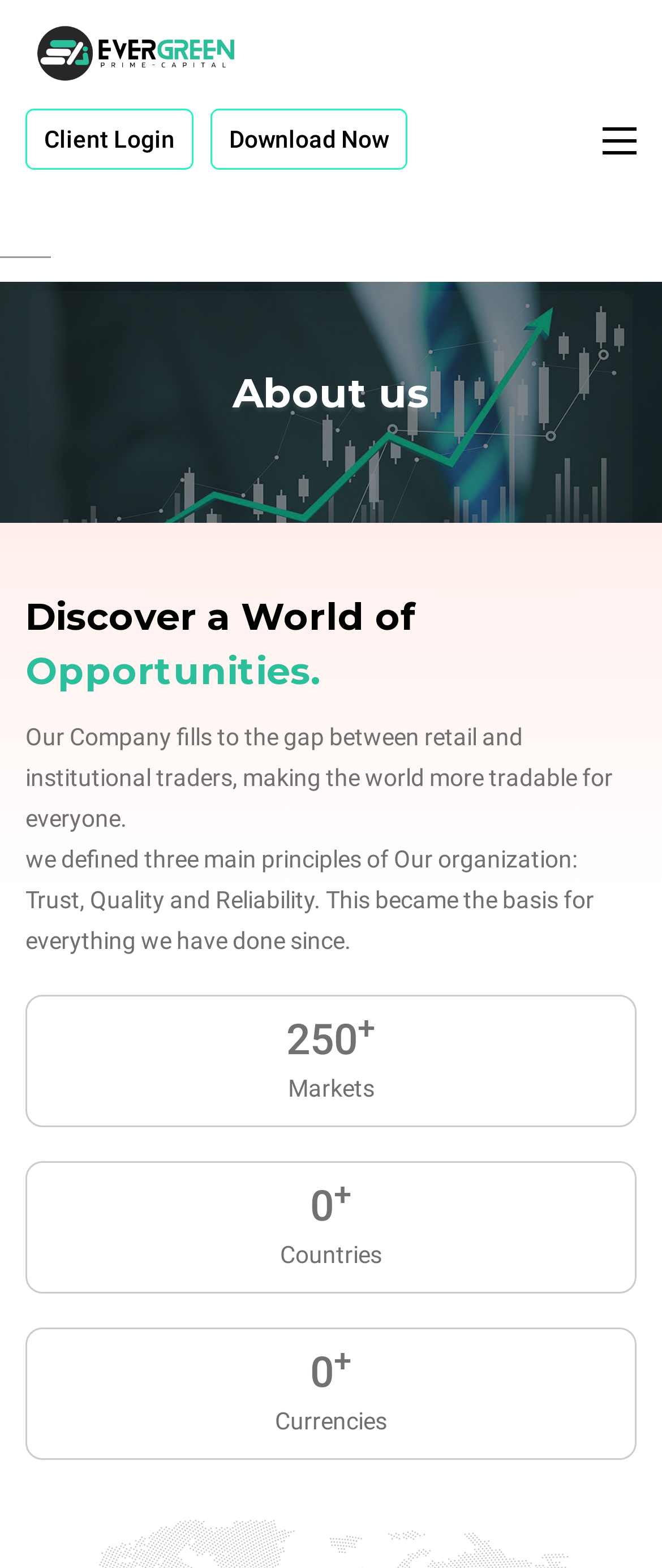Predict the bounding box of the UI element based on the description: "alt="Evergreen Prime Capital"". The coordinates should be four float numbers between 0 and 1, formatted as [left, top, right, bottom].

[0.038, 0.005, 0.378, 0.063]